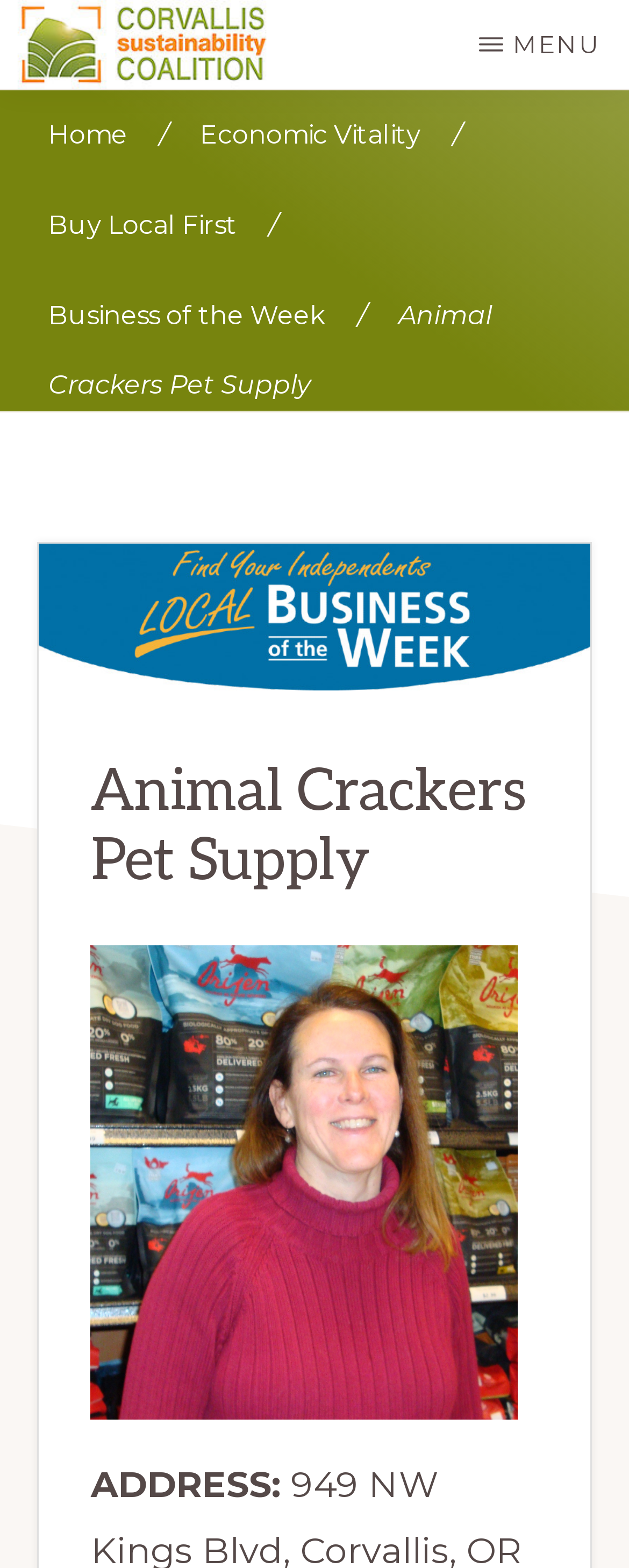Using the format (top-left x, top-left y, bottom-right x, bottom-right y), and given the element description, identify the bounding box coordinates within the screenshot: Buy Local First

[0.077, 0.115, 0.377, 0.173]